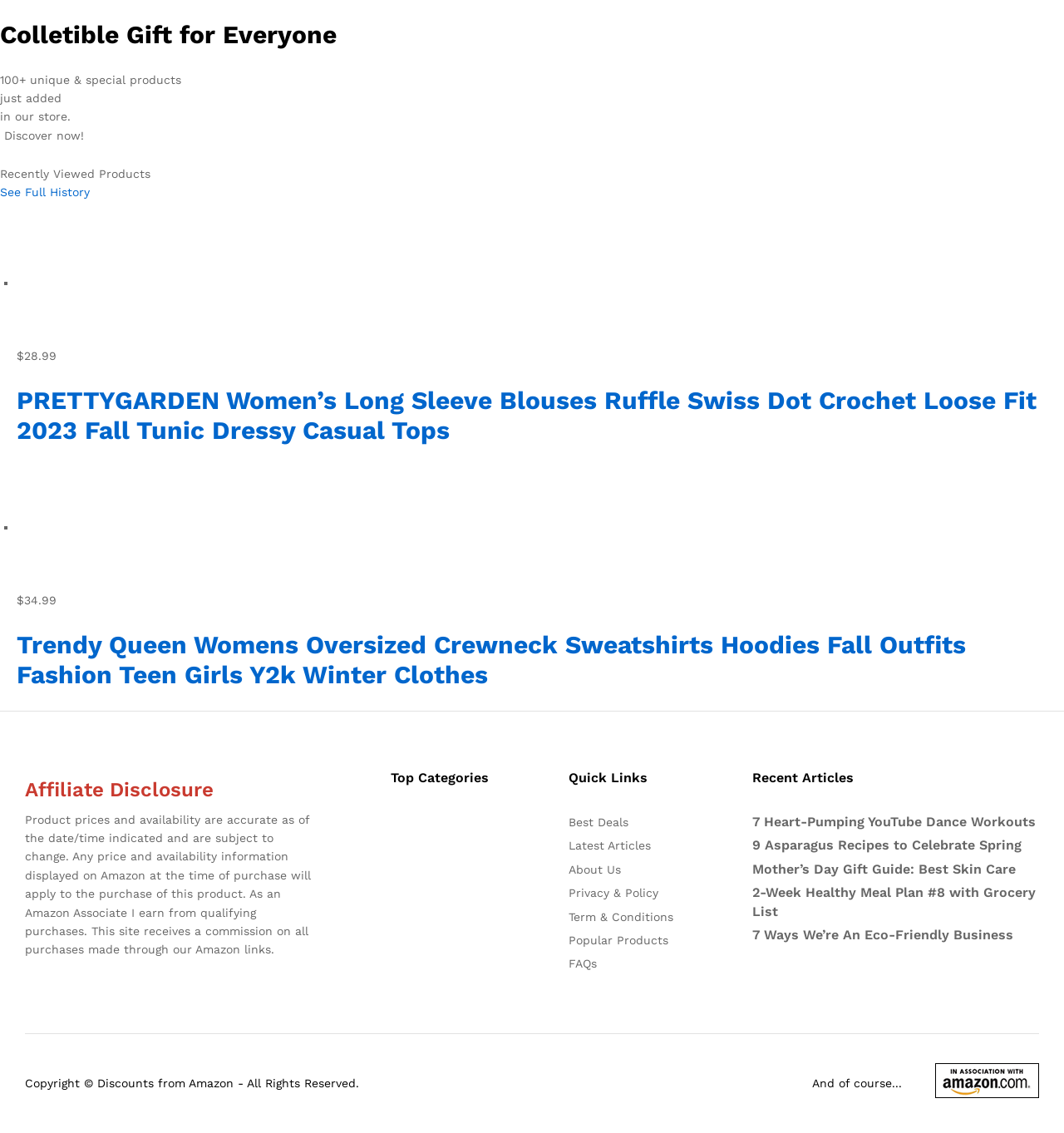Answer the question with a single word or phrase: 
What is the copyright information at the bottom of the page?

Copyright © Discounts from Amazon